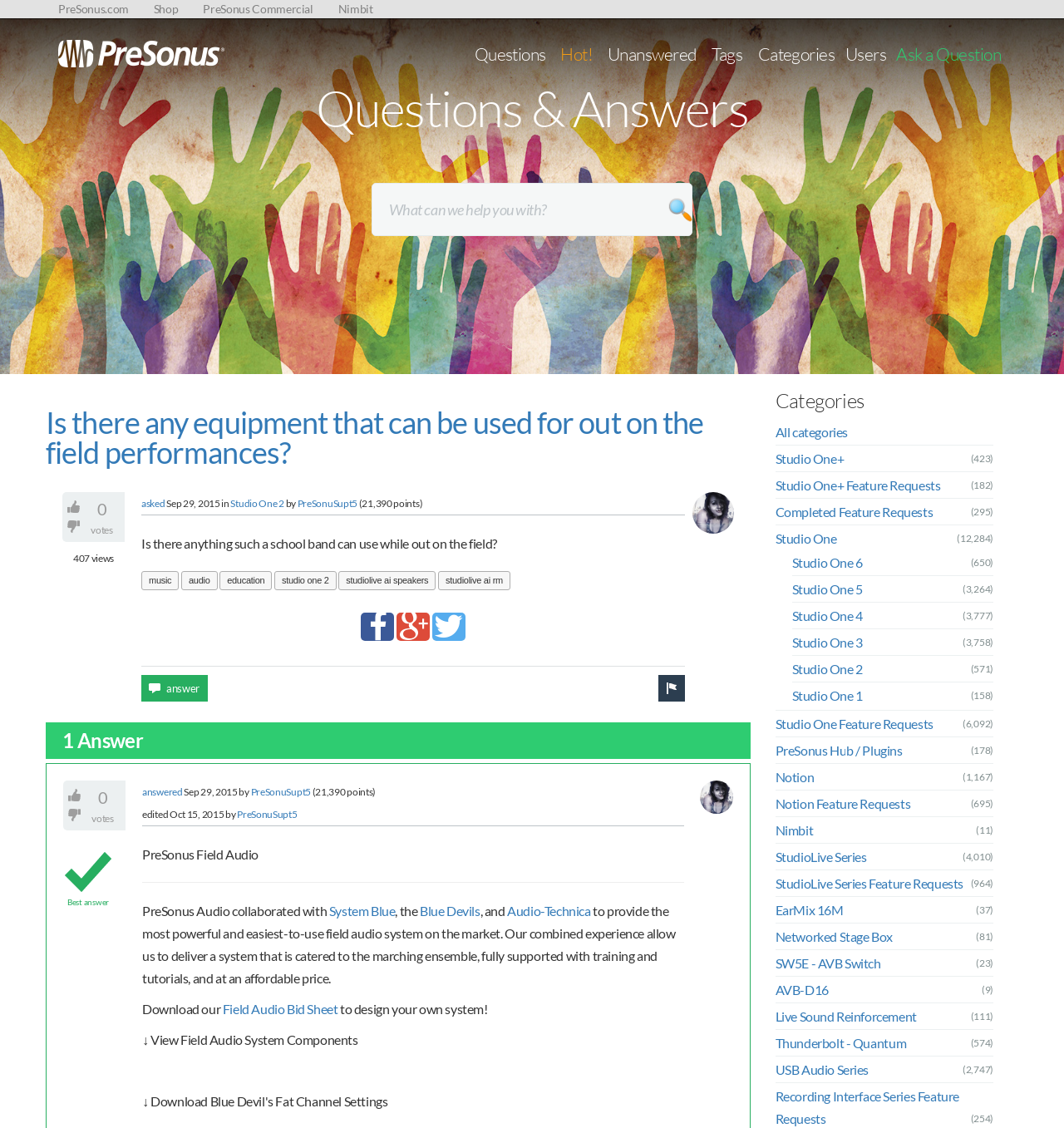Please find the bounding box coordinates of the element that must be clicked to perform the given instruction: "Search for something". The coordinates should be four float numbers from 0 to 1, i.e., [left, top, right, bottom].

[0.349, 0.162, 0.651, 0.209]